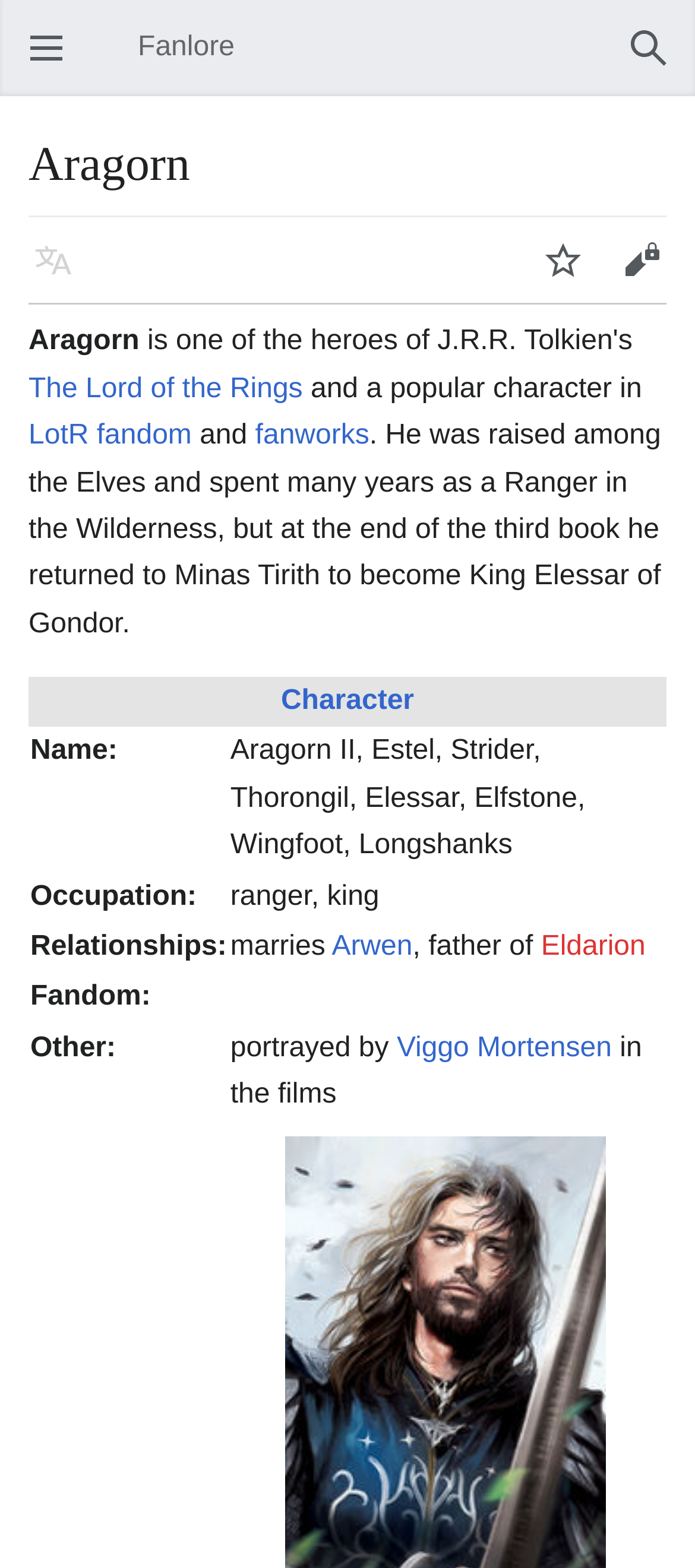Can you give a comprehensive explanation to the question given the content of the image?
What is the name of the actor who played Aragorn?

I found the answer by looking at the link 'Viggo Mortensen' in the text, which suggests that he is the actor who played Aragorn.